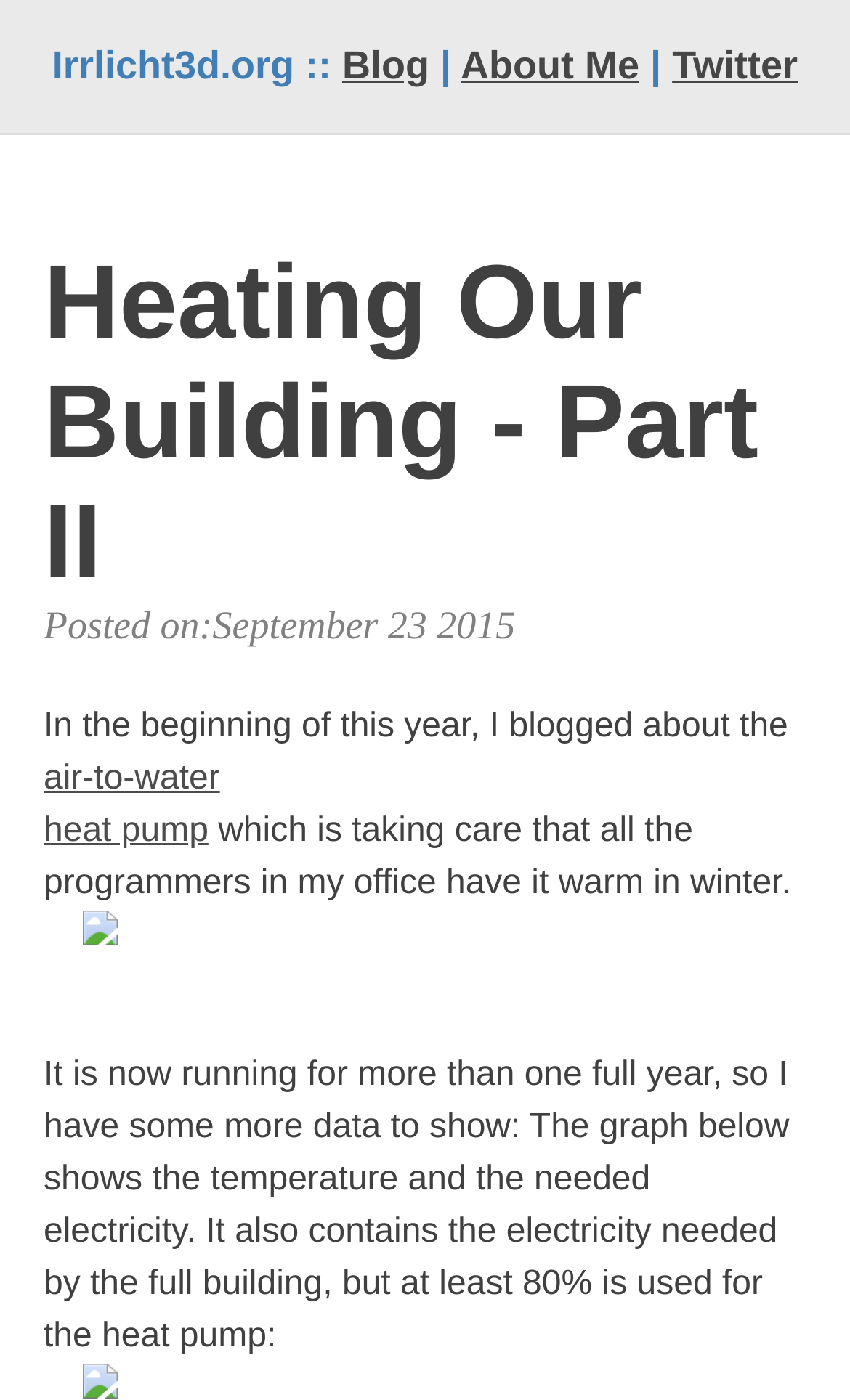Given the element description air-to-water heat pump, identify the bounding box coordinates for the UI element on the webpage screenshot. The format should be (top-left x, top-left y, bottom-right x, bottom-right y), with values between 0 and 1.

[0.051, 0.543, 0.259, 0.607]